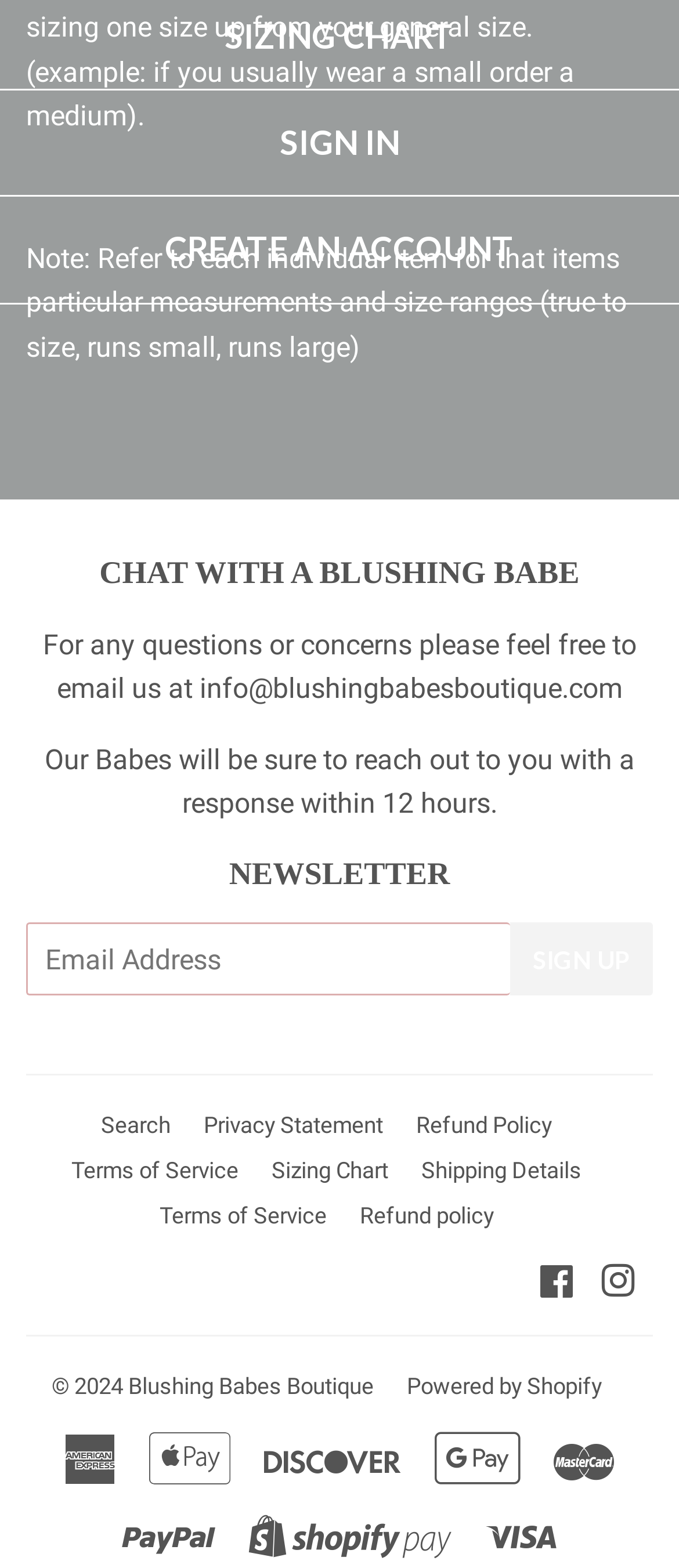Provide a one-word or short-phrase answer to the question:
How many payment methods are accepted on this website?

6